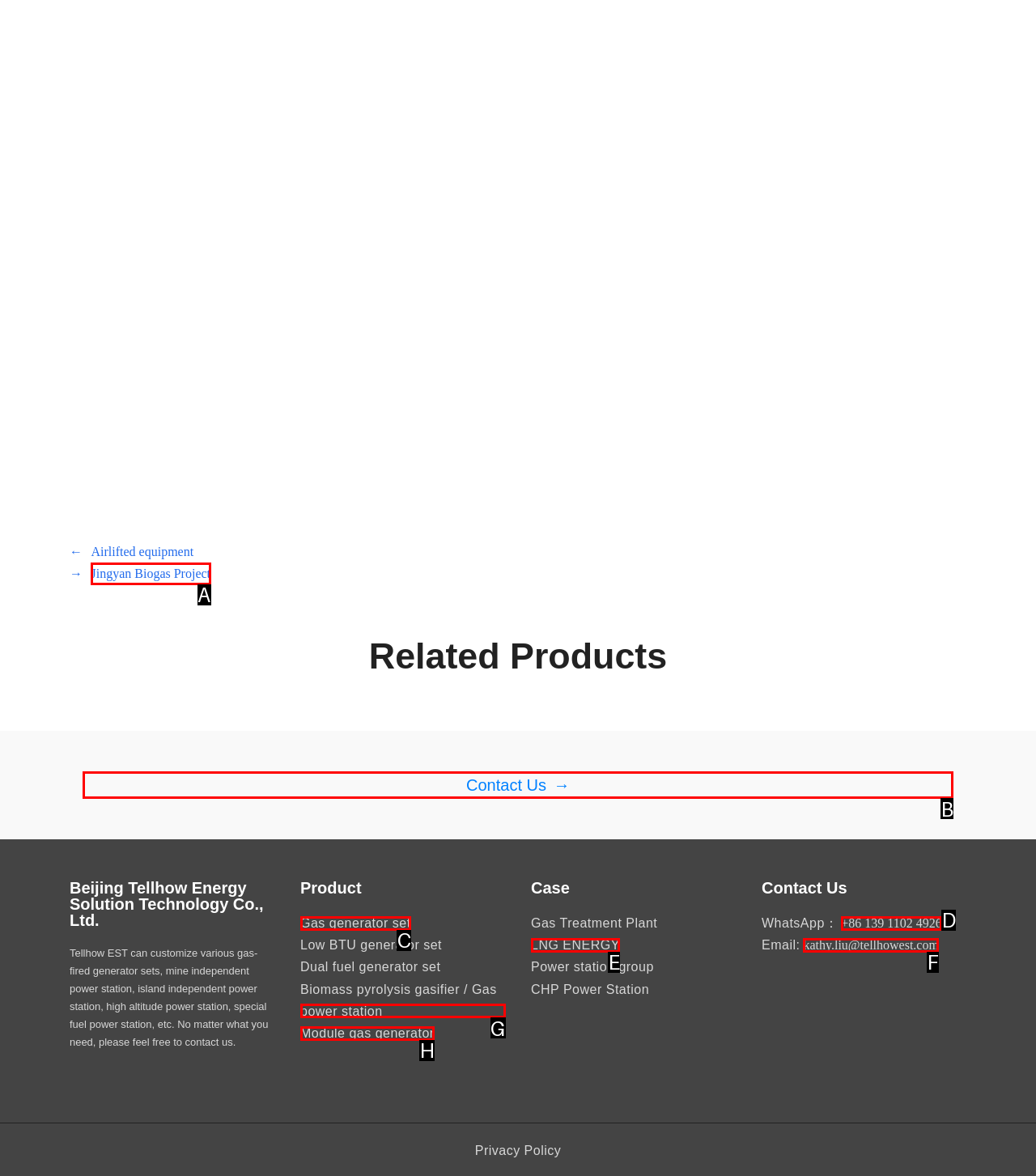Which UI element's letter should be clicked to achieve the task: View Contact Us page
Provide the letter of the correct choice directly.

B